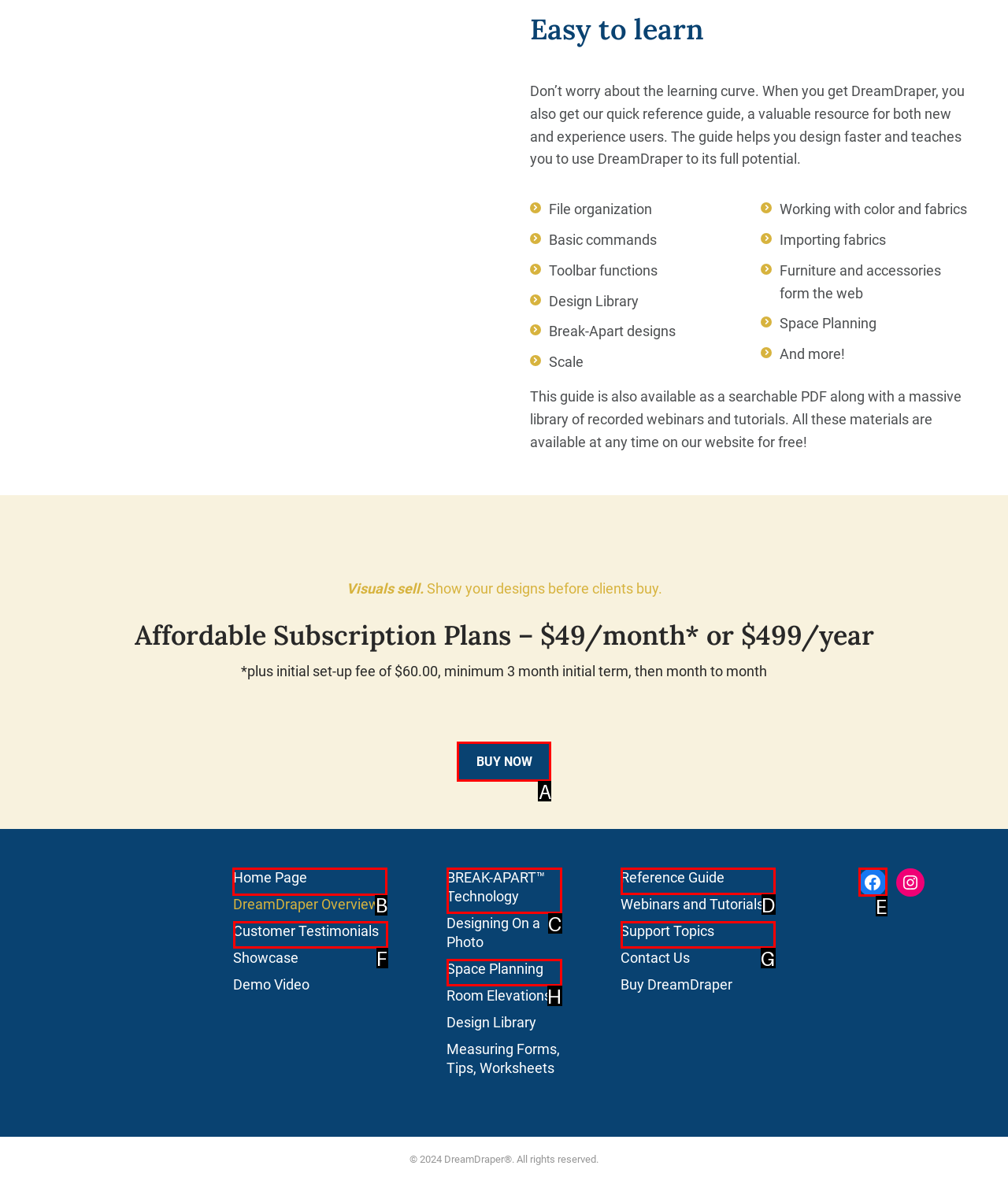Determine the letter of the UI element I should click on to complete the task: Go to the 'Home Page' from the provided choices in the screenshot.

B